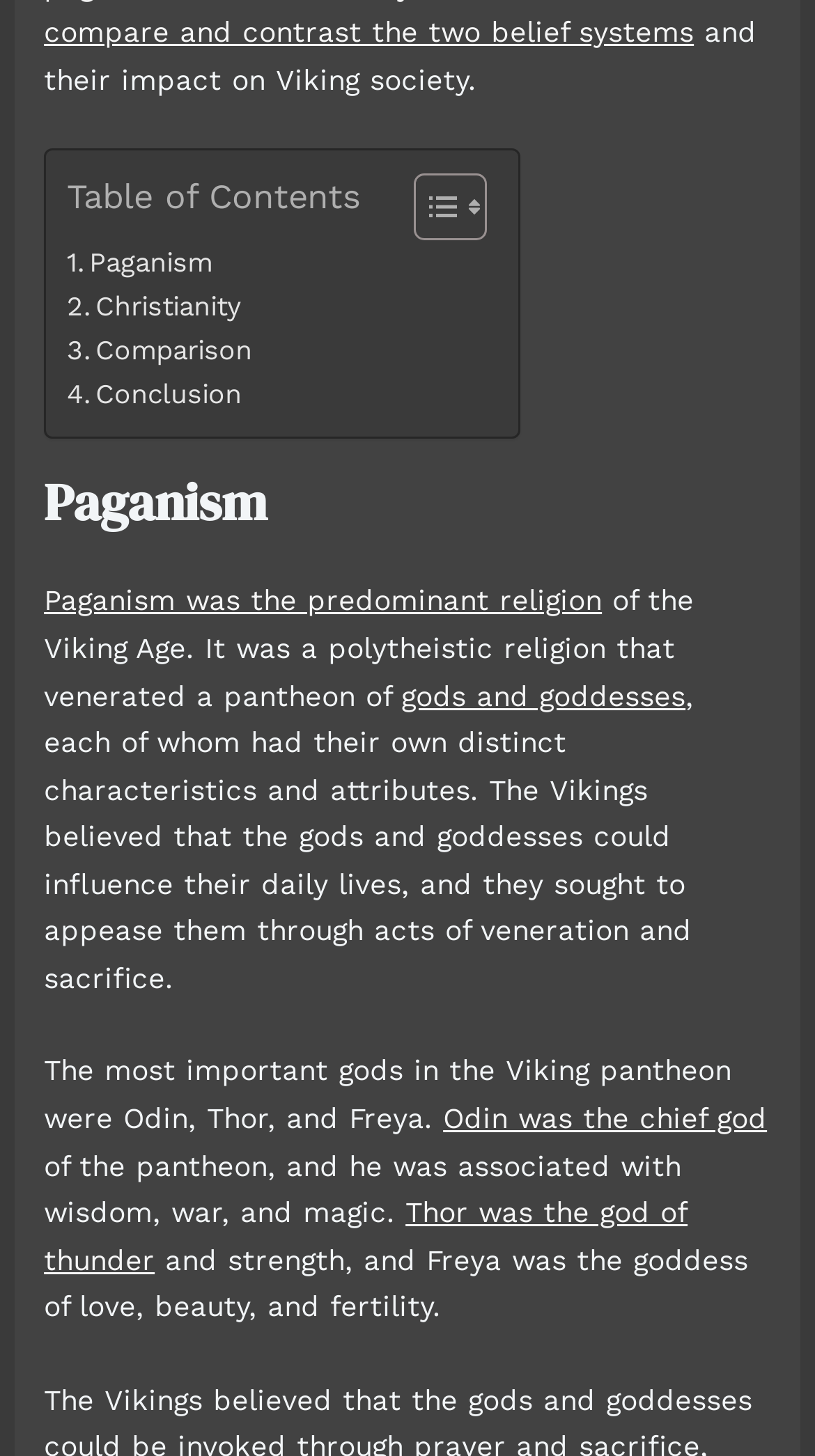Please identify the bounding box coordinates of the element I need to click to follow this instruction: "Read about Odin".

[0.544, 0.756, 0.941, 0.779]